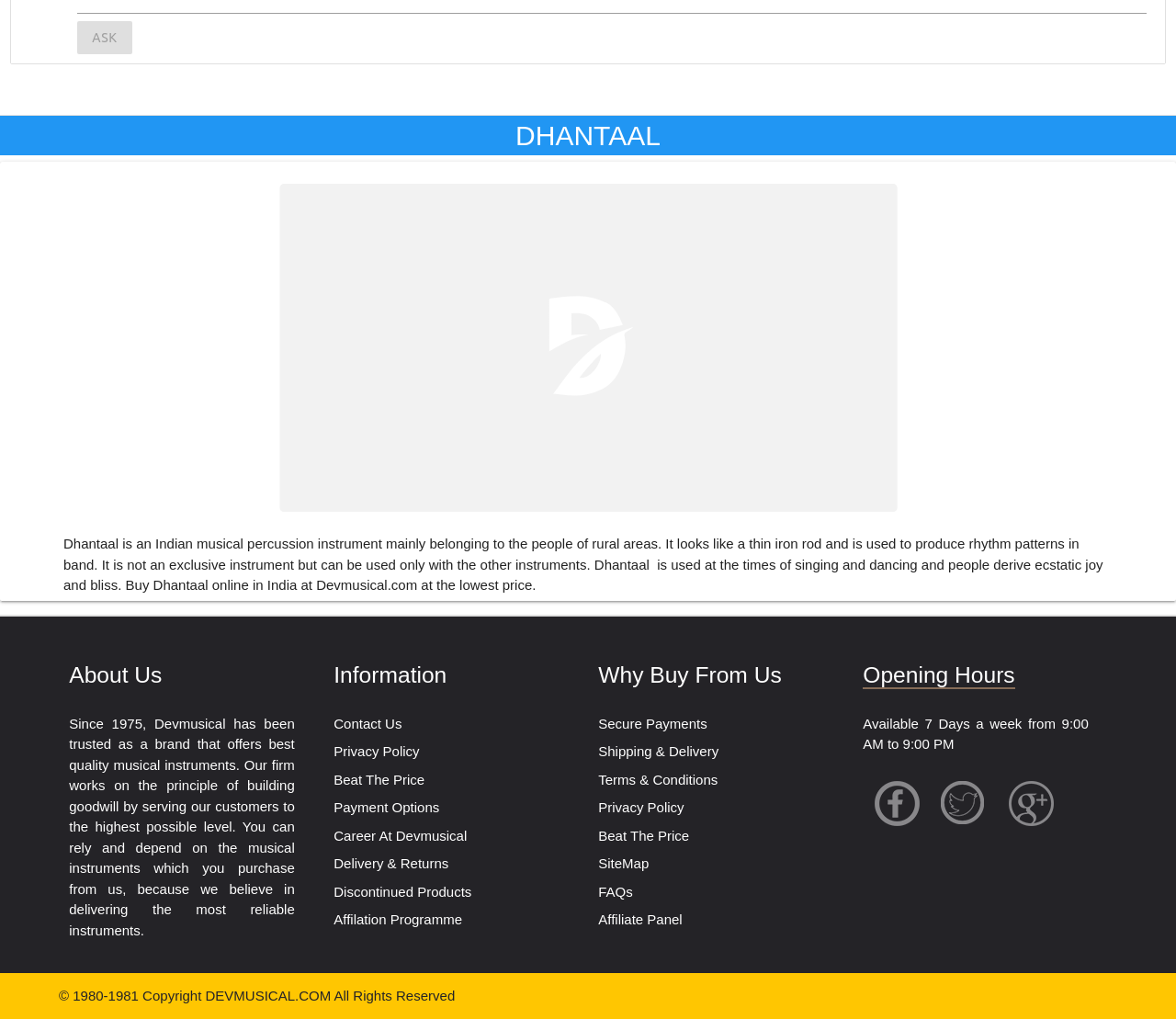What is the year range of the copyright?
Refer to the image and answer the question using a single word or phrase.

1980-1981